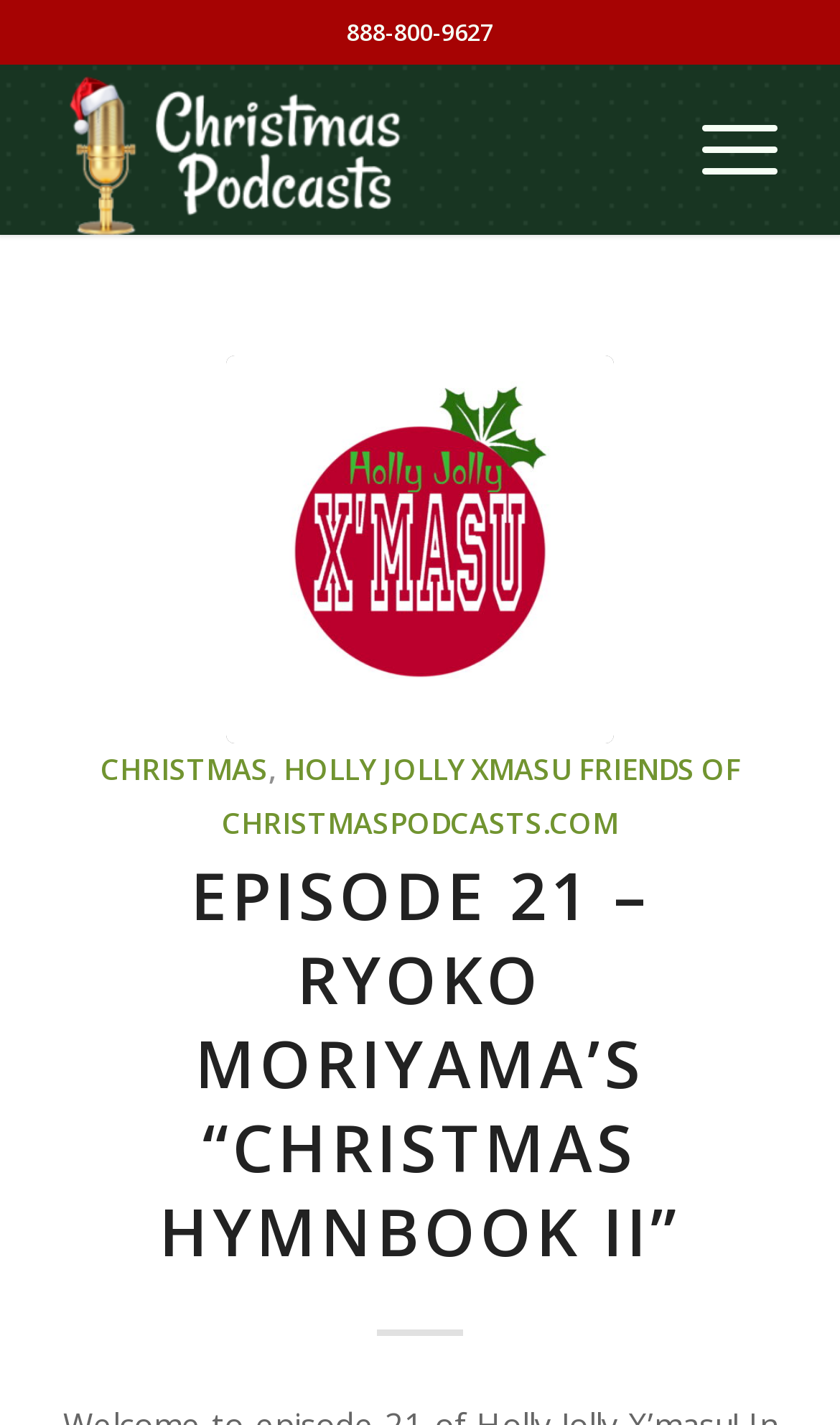Using the information in the image, could you please answer the following question in detail:
How many links are present in the LayoutTable?

I counted the number of link elements within the LayoutTable element, which are the 'Christmas Podcasts' link and the empty link. Therefore, there are 2 links present in the LayoutTable.